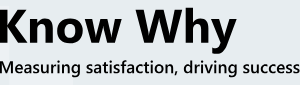Generate a detailed caption that encompasses all aspects of the image.

The image features the brand name "Know Why," prominently displayed in a bold, modern font. Beneath the name, the tagline "Measuring satisfaction, driving success" suggests the company's focus on understanding customer experiences and leveraging that insight for business growth. The design conveys professionalism and clarity, aligning with the themes of research and service enhancement, which are integral to the company's mission. This visual identity encapsulates Know Why's dedication to facilitating success through data-driven strategies.